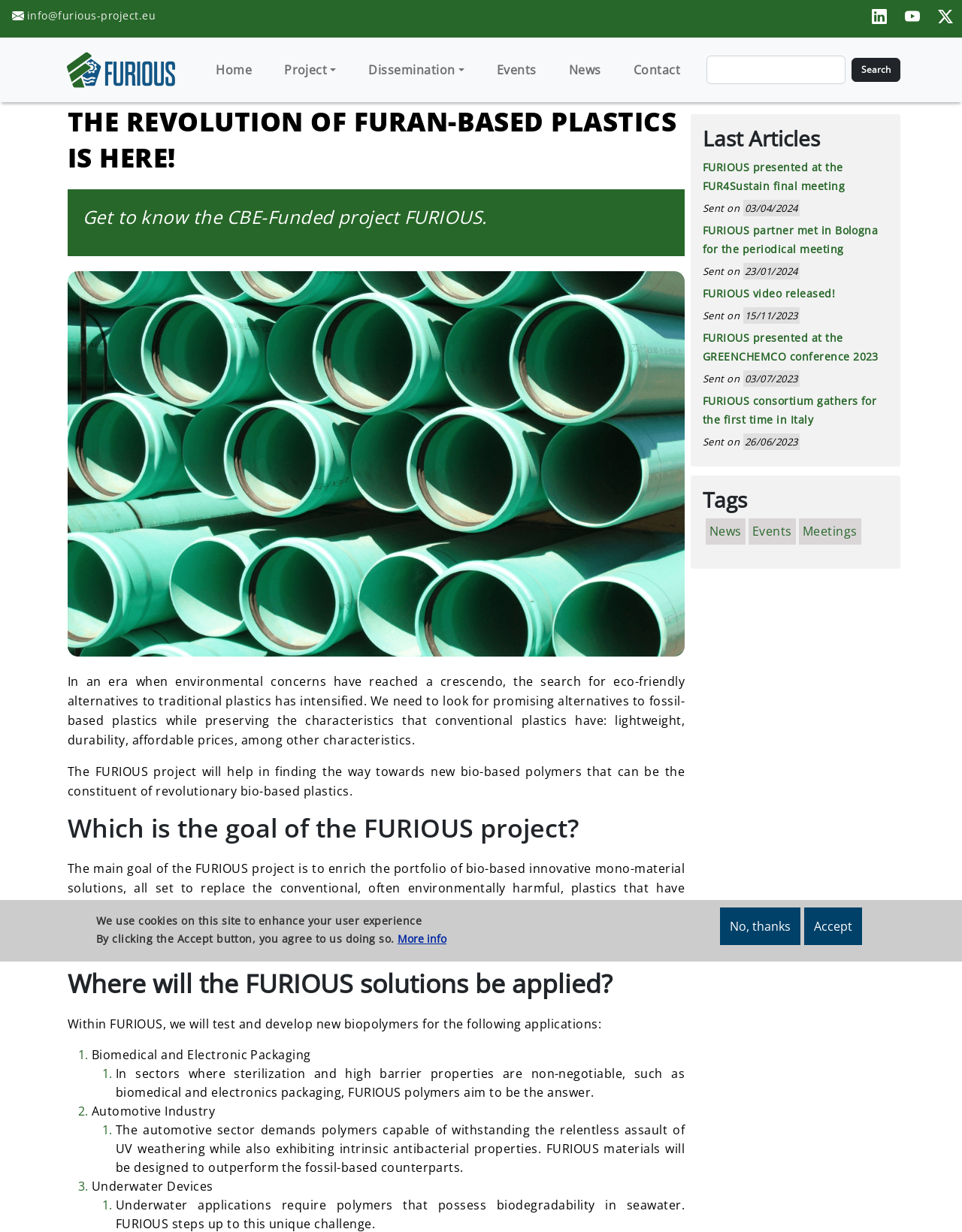Identify and provide the bounding box for the element described by: "More info".

[0.413, 0.755, 0.464, 0.768]